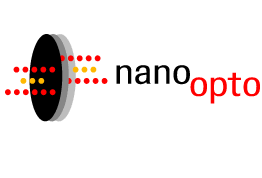Explain the image in a detailed and thorough manner.

The image features the logo of NanoOpto, a company renowned for its innovative contributions to nano-optics and nano-manufacturing technology. The logo prominently displays the name "nanoopto," with the word "nano" in black and "opto" in a striking red, symbolizing the company's focus on optical technologies that operate on a nanoscale. Behind the text, a stylized graphic illustrates the interaction of light, represented by colored dots and a circular shape, conveying the essence of their products related to optical networking. NanoOpto specializes in developing components for fiber amplifiers, optical switches, and other devices that leverage the unique properties of subwavelength optical elements, exemplifying the integration of advanced technology in modern optical applications.